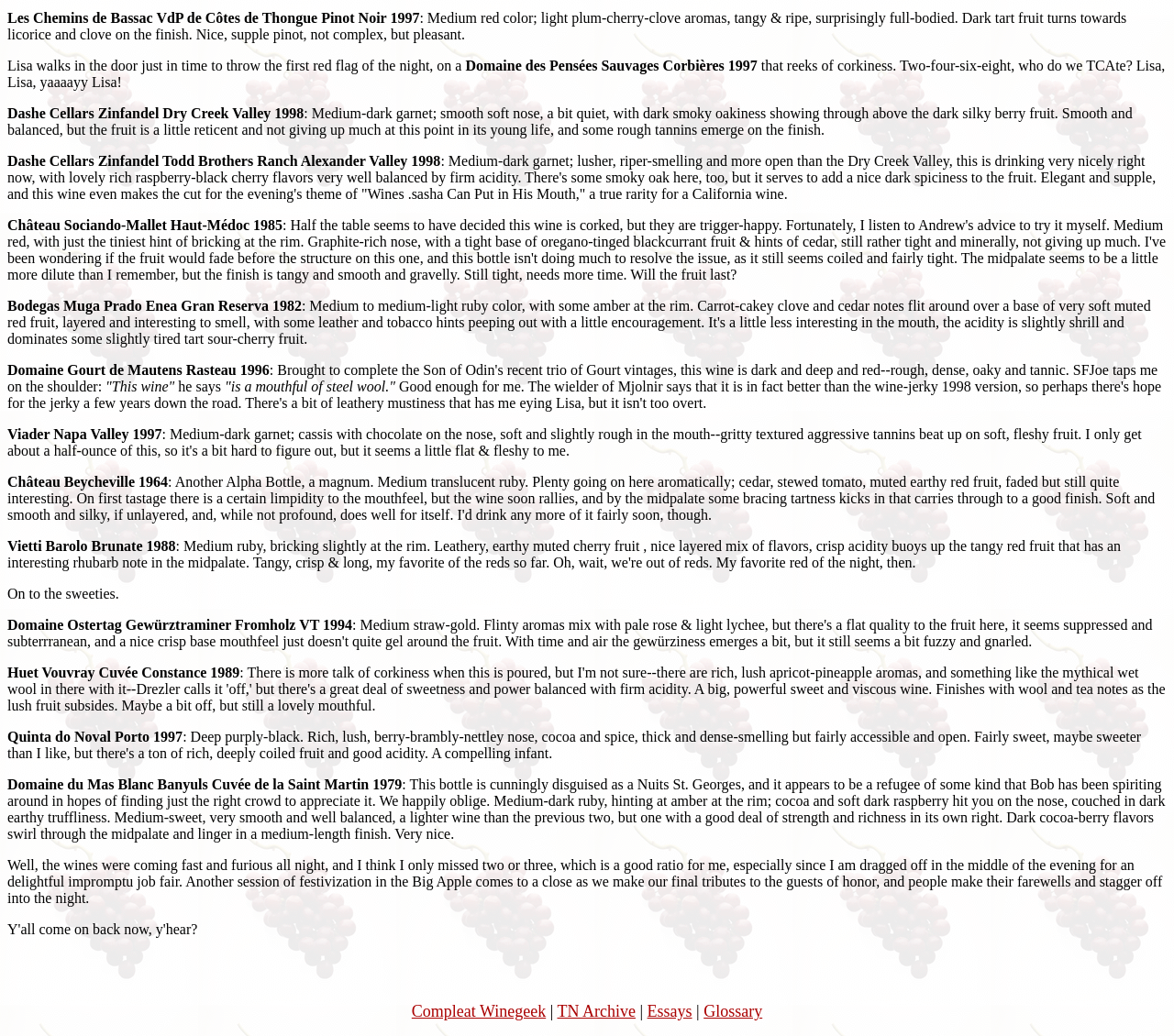Specify the bounding box coordinates (top-left x, top-left y, bottom-right x, bottom-right y) of the UI element in the screenshot that matches this description: Glossary

[0.599, 0.968, 0.649, 0.985]